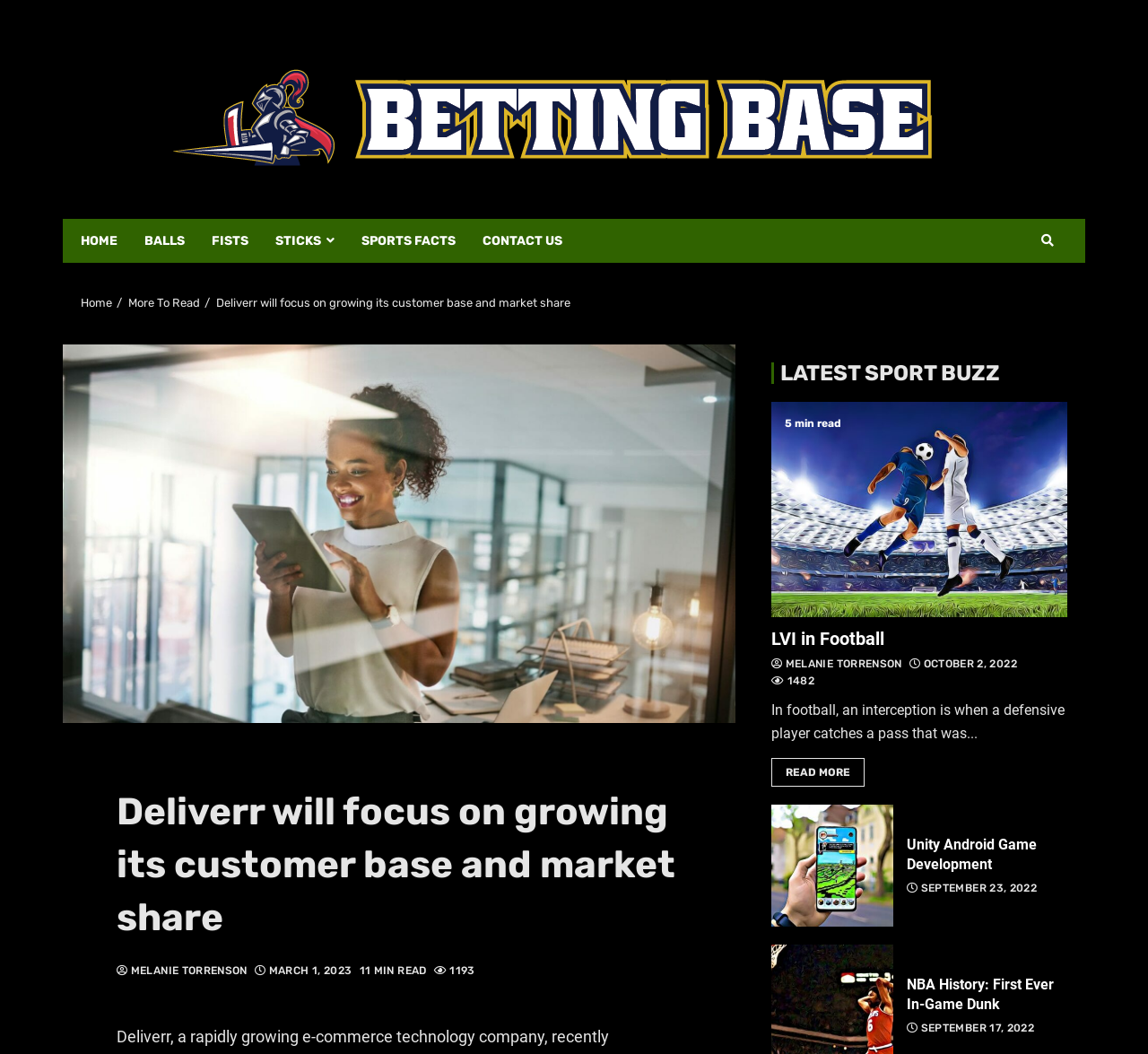Please specify the bounding box coordinates for the clickable region that will help you carry out the instruction: "Click on the 'CONTACT US' link".

[0.42, 0.208, 0.513, 0.249]